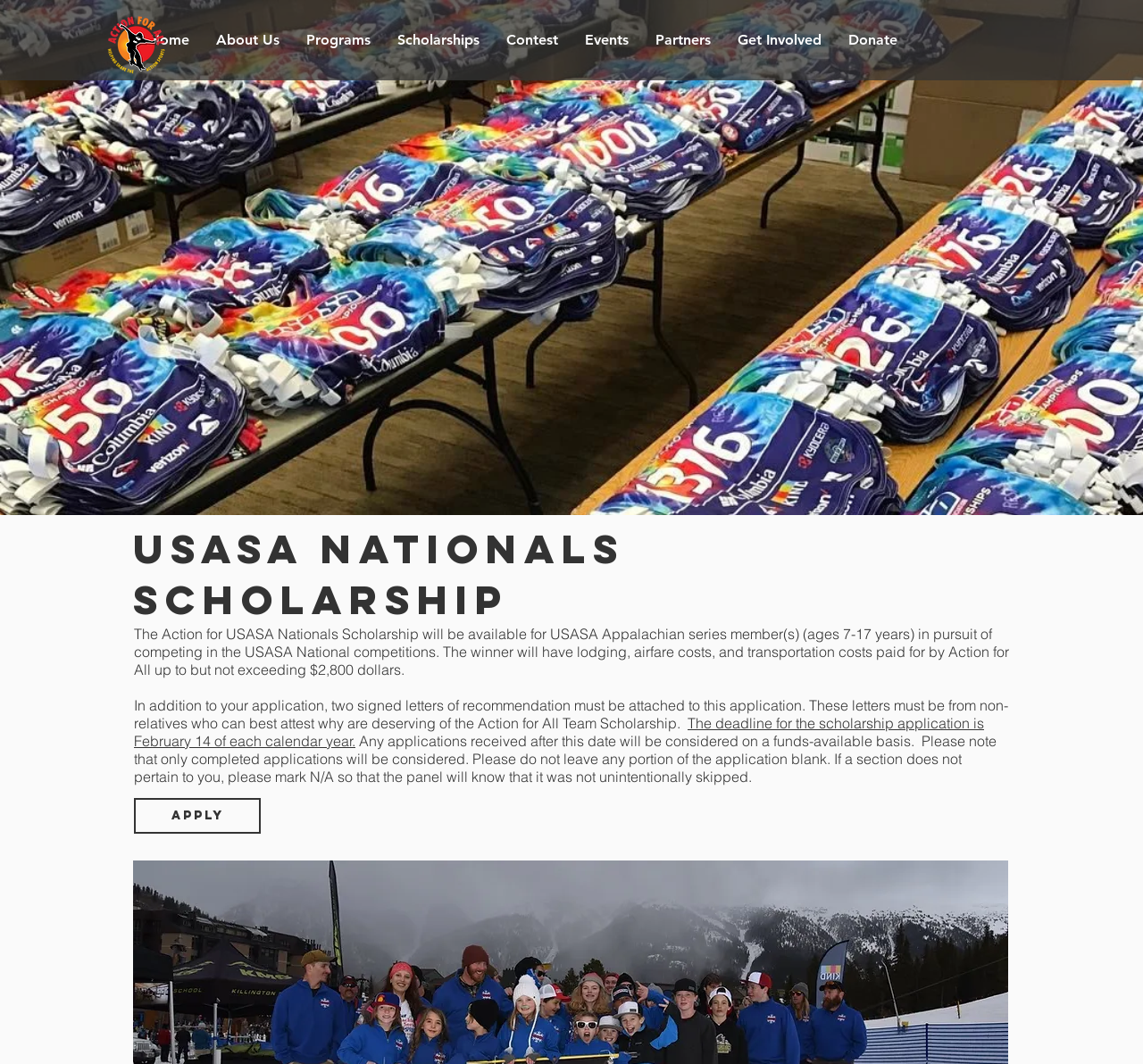Find the bounding box of the UI element described as: "Get Involved". The bounding box coordinates should be given as four float values between 0 and 1, i.e., [left, top, right, bottom].

[0.634, 0.017, 0.73, 0.059]